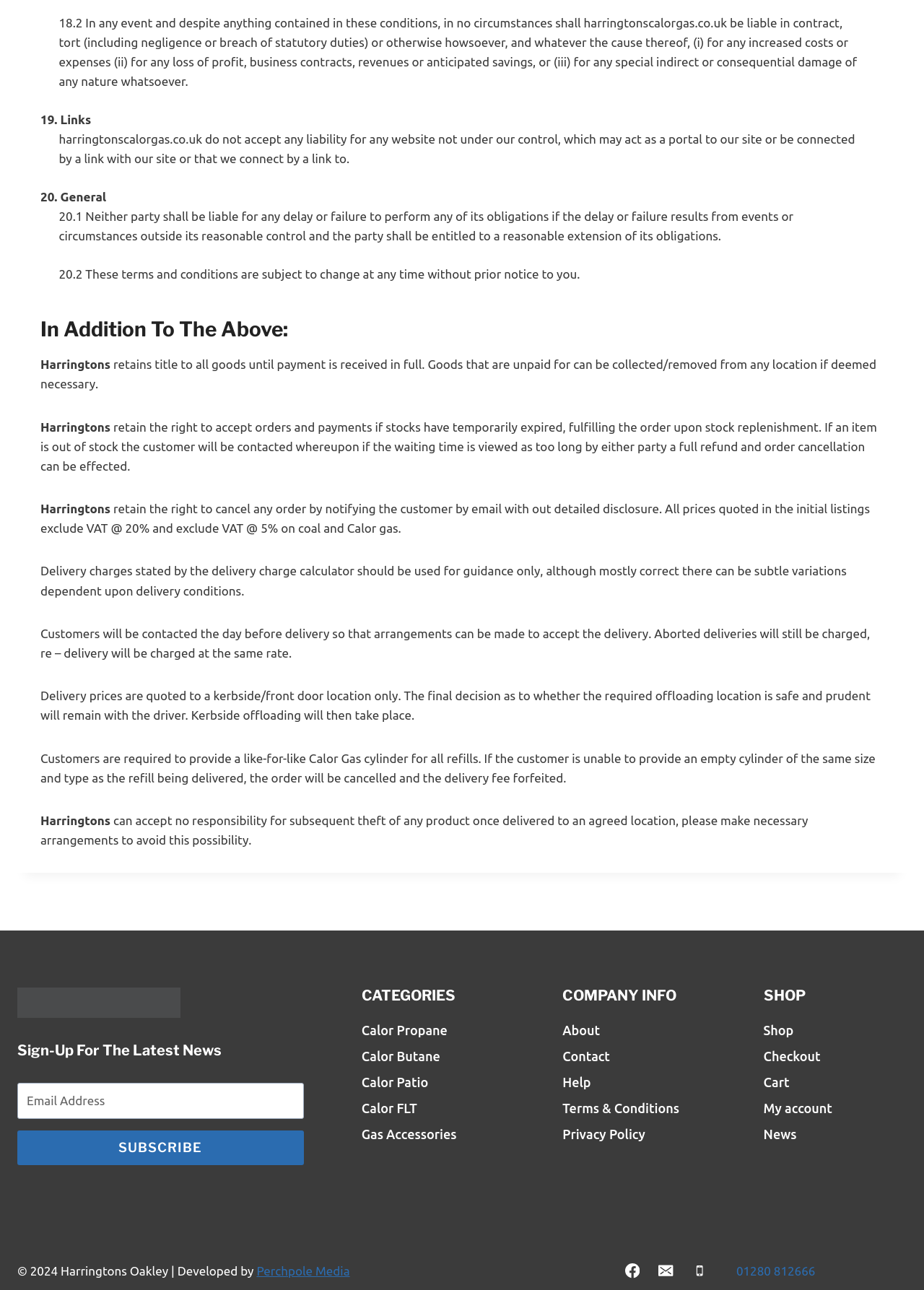Please specify the coordinates of the bounding box for the element that should be clicked to carry out this instruction: "Contact us". The coordinates must be four float numbers between 0 and 1, formatted as [left, top, right, bottom].

[0.609, 0.809, 0.764, 0.829]